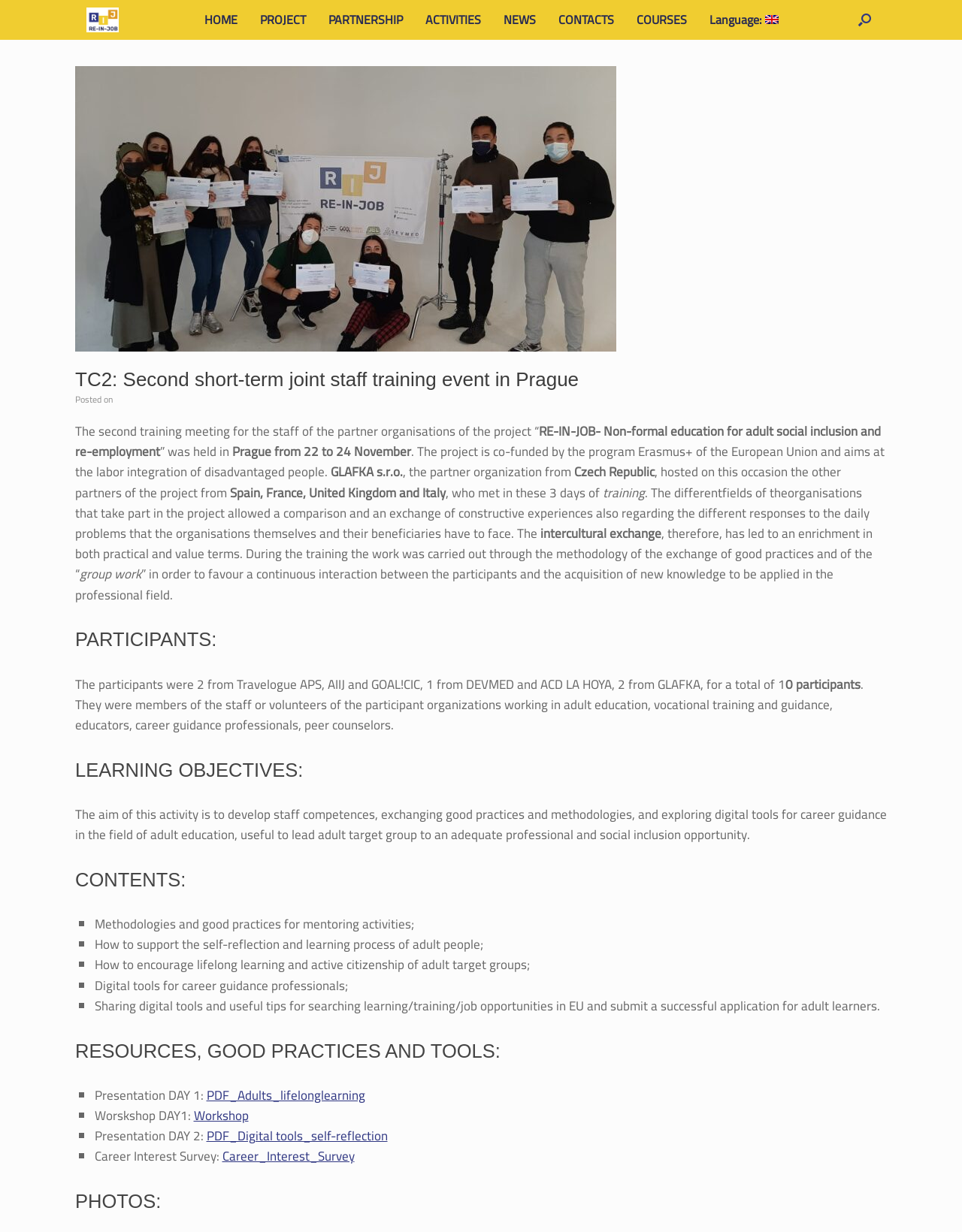What is the name of the organization that hosted the training event?
Give a one-word or short-phrase answer derived from the screenshot.

GLAFKA s.r.o.